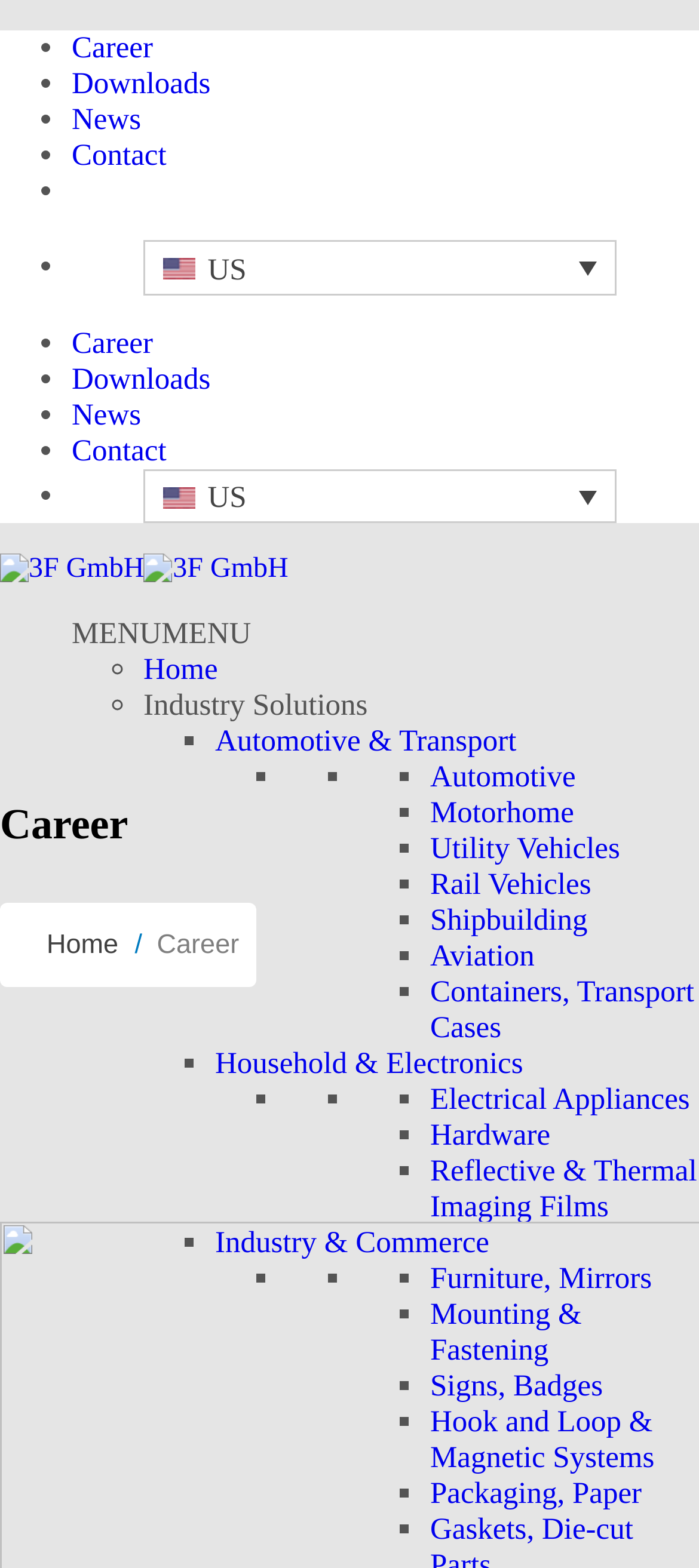Can you identify the bounding box coordinates of the clickable region needed to carry out this instruction: 'Go to Contact'? The coordinates should be four float numbers within the range of 0 to 1, stated as [left, top, right, bottom].

[0.103, 0.088, 0.238, 0.11]